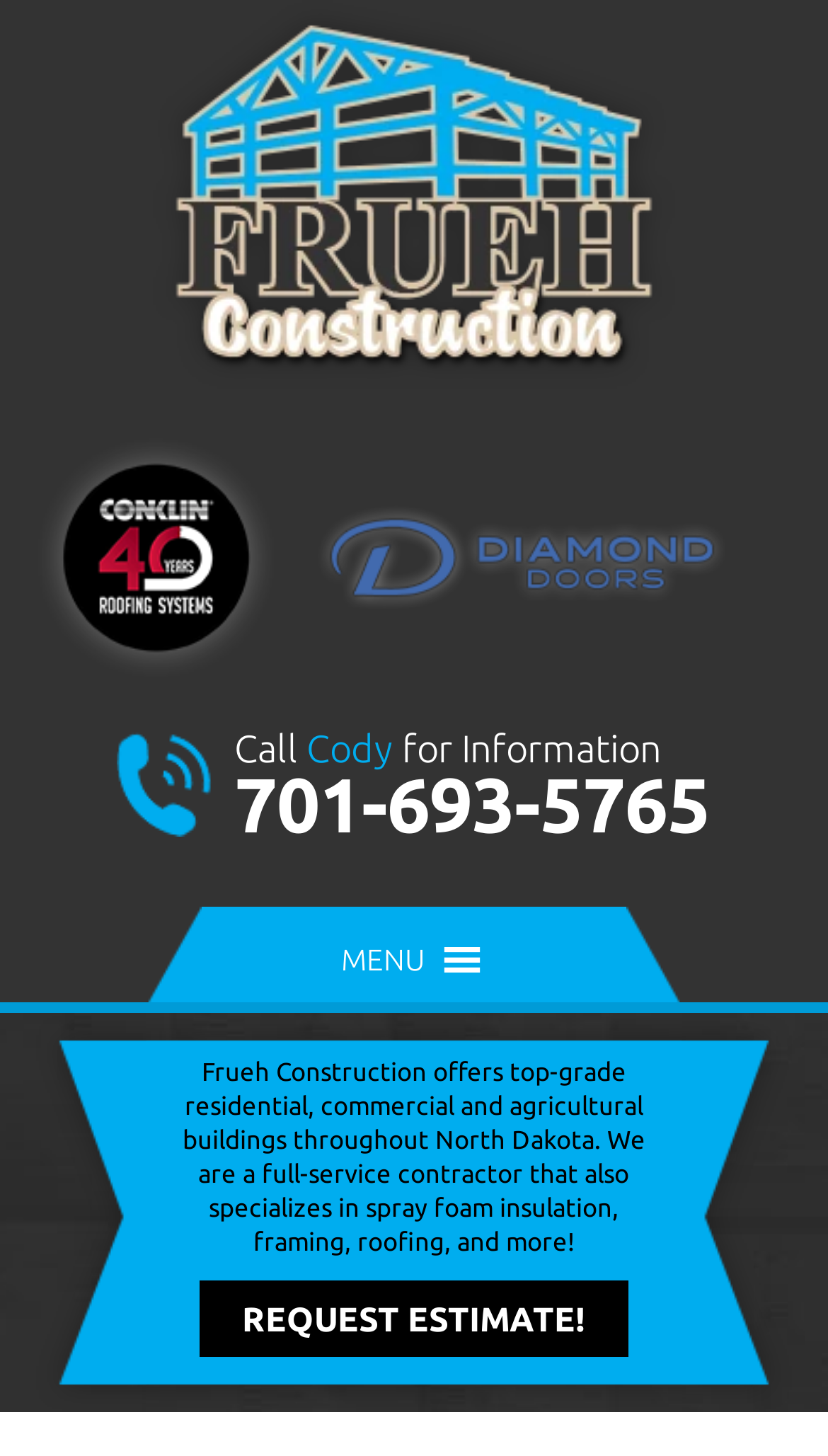Identify the bounding box coordinates for the UI element that matches this description: "MENUMENU".

[0.412, 0.629, 0.588, 0.688]